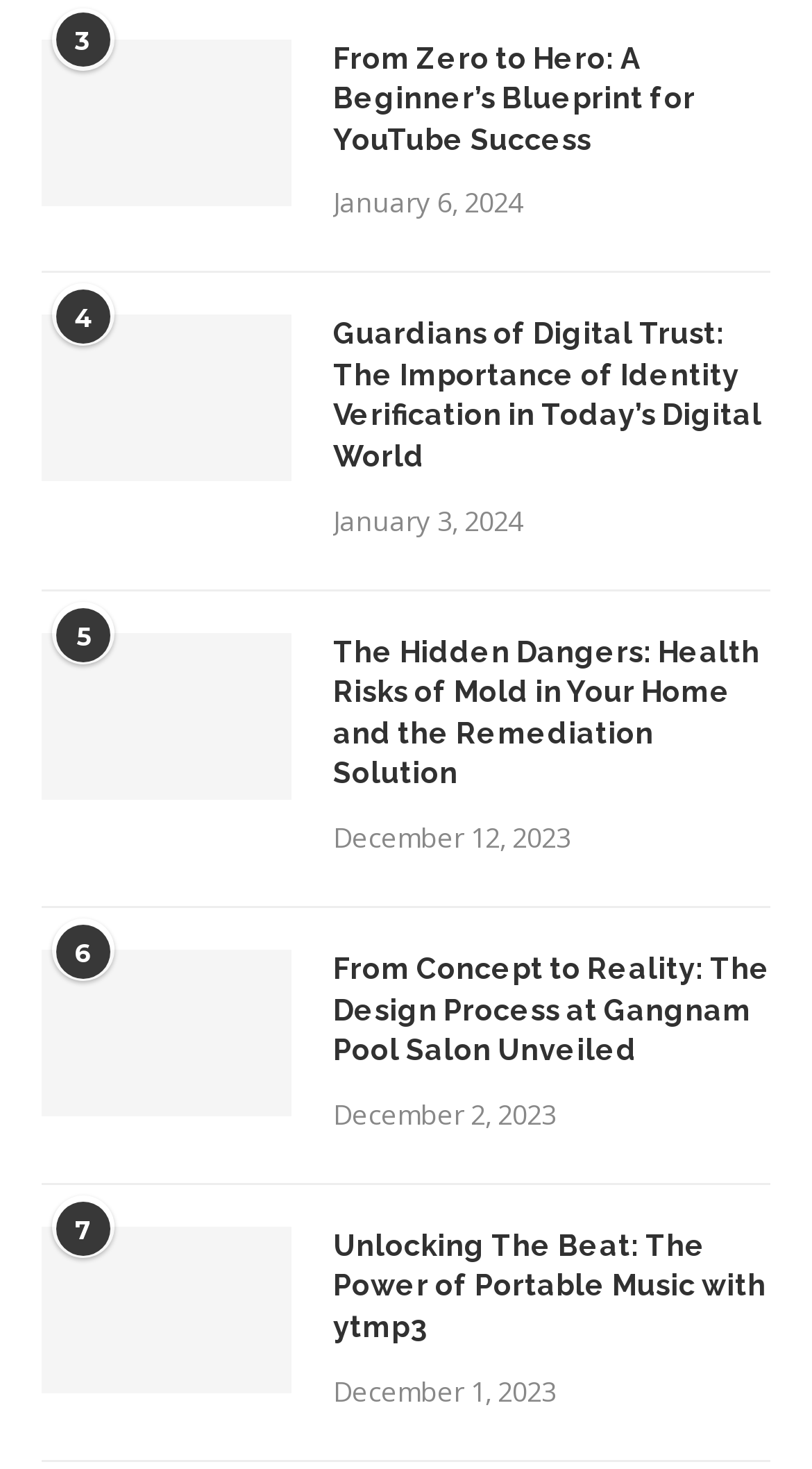Please analyze the image and provide a thorough answer to the question:
What is the date of the latest article?

I looked at the dates associated with each article and found that the latest article was published on January 6, 2024.